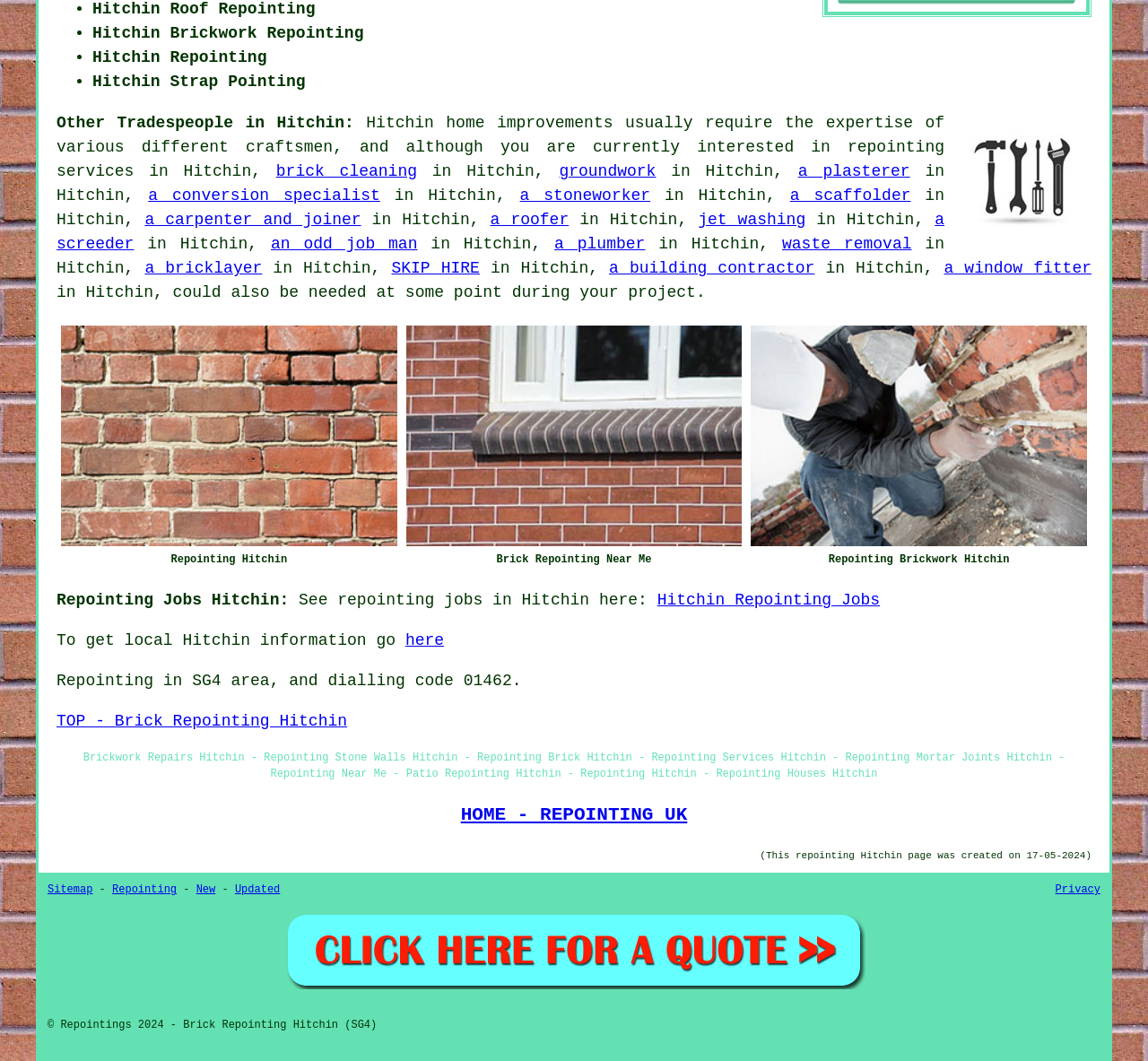What is the creation date of the webpage?
Using the image as a reference, answer with just one word or a short phrase.

17-05-2024